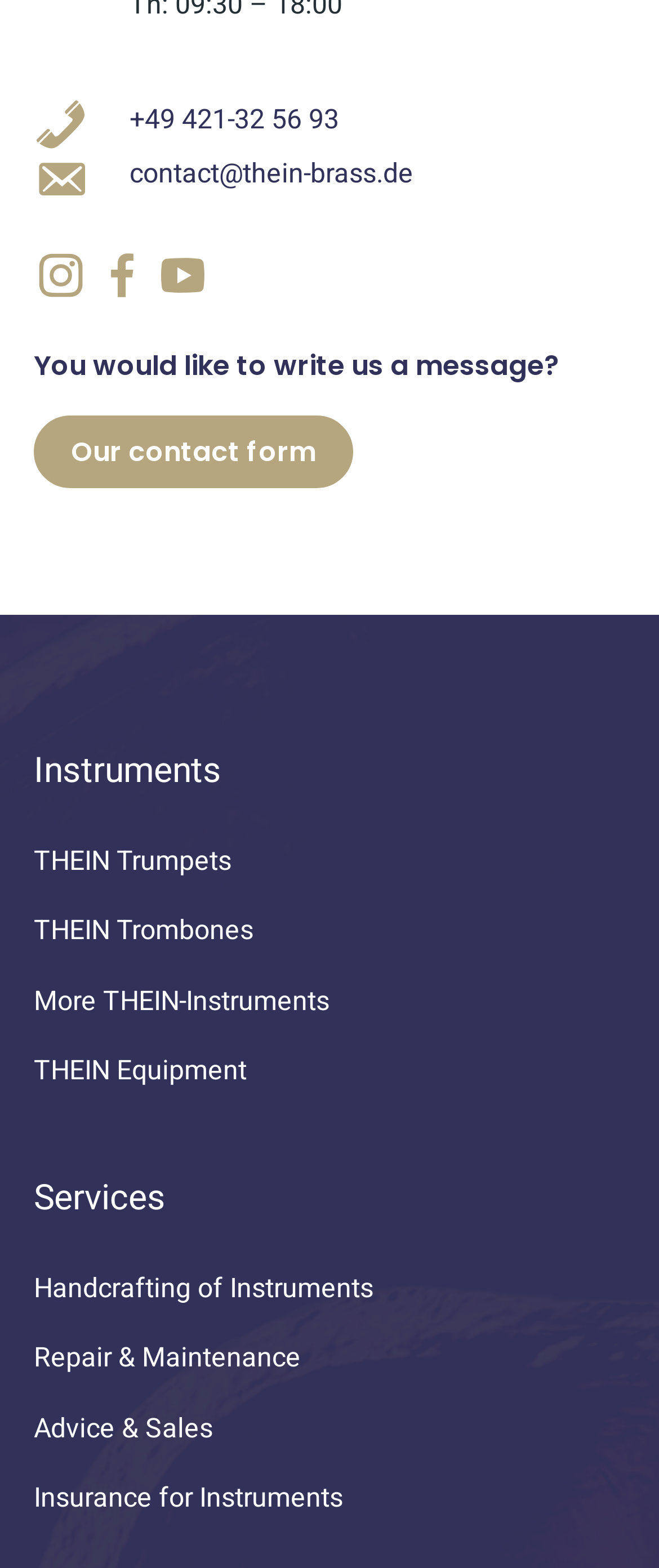Locate the bounding box of the UI element with the following description: "+49 421-32 56 93".

[0.197, 0.063, 0.515, 0.089]